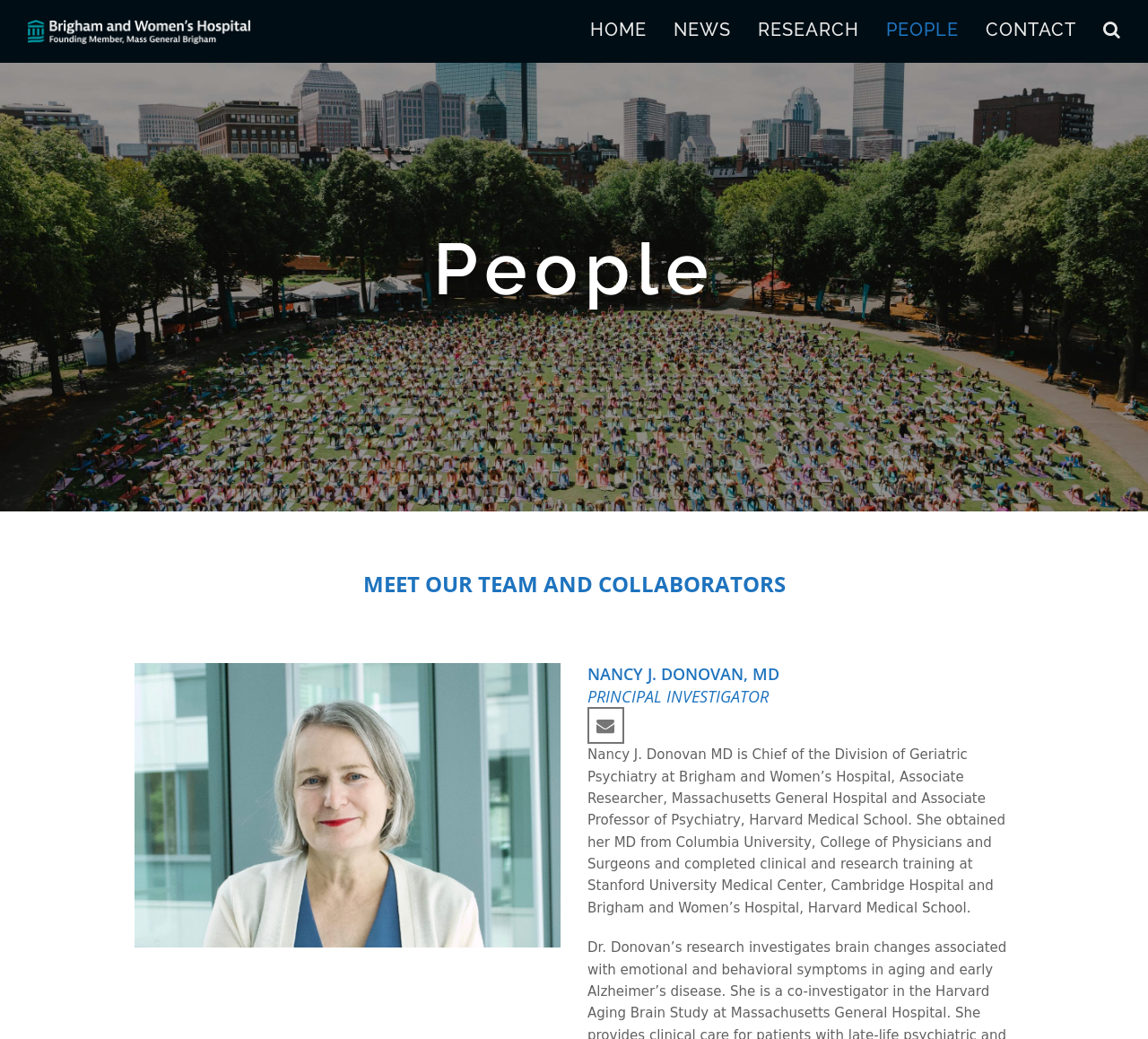How many navigation links are there?
Please give a detailed and elaborate answer to the question.

I counted the number of links in the navigation menu, which are 'HOME', 'NEWS', 'RESEARCH', 'PEOPLE', and 'CONTACT', and found that there are 5 navigation links.